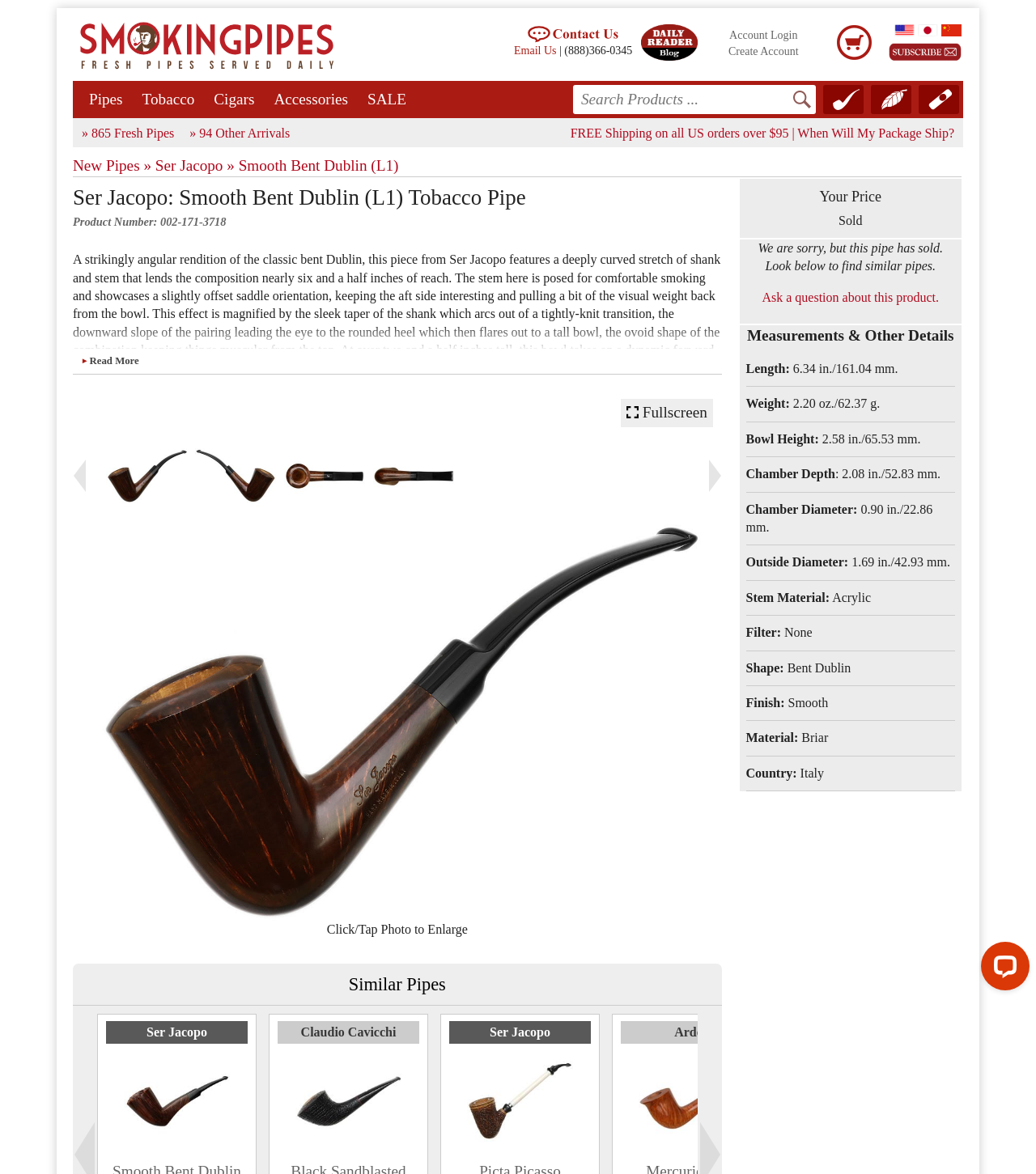Please identify the bounding box coordinates of the element I need to click to follow this instruction: "Search for products".

[0.553, 0.072, 0.788, 0.097]